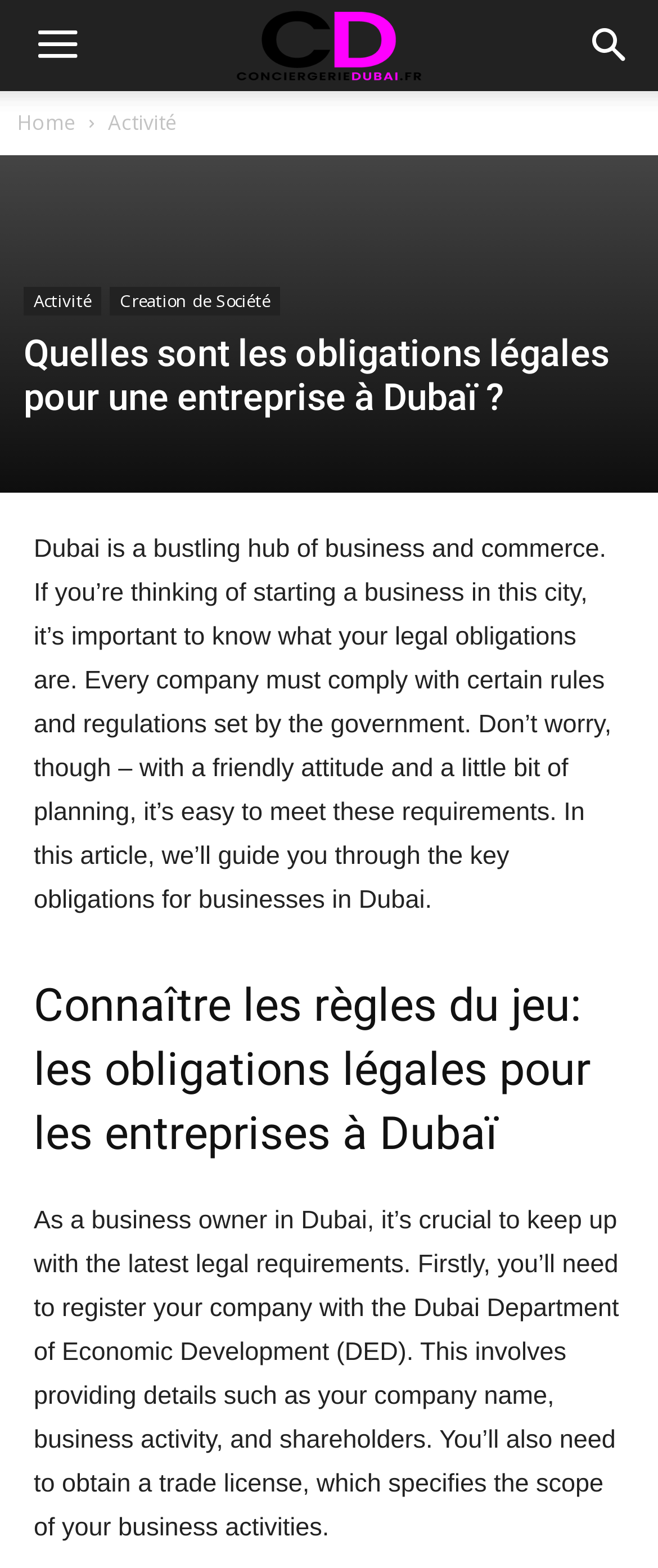What is the name of the company mentioned on the webpage?
Refer to the image and provide a concise answer in one word or phrase.

Conciergerie Dubai